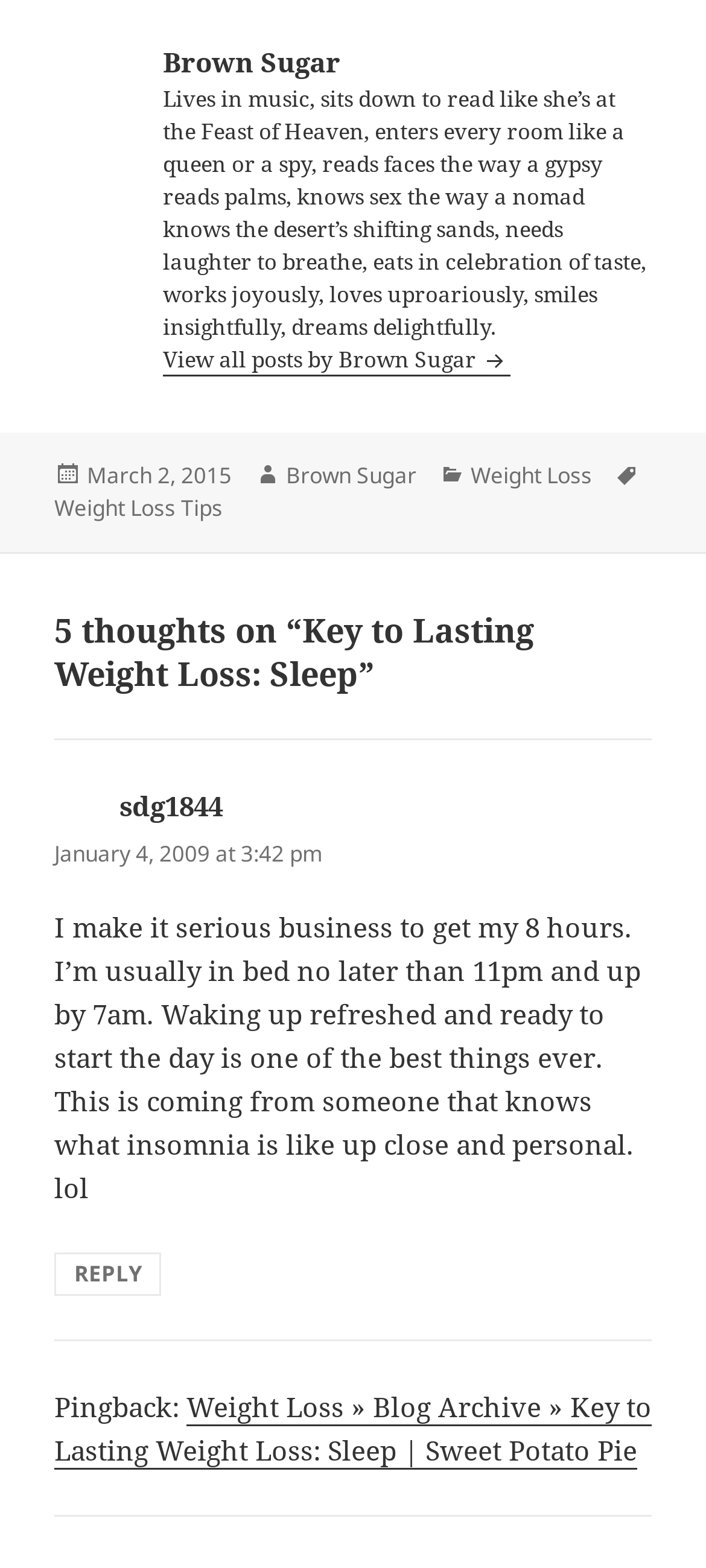What is the date of the post?
Using the image, respond with a single word or phrase.

March 2, 2015